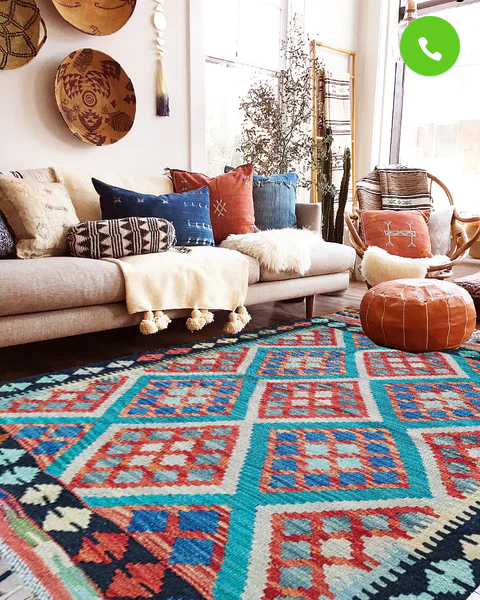Answer this question using a single word or a brief phrase:
What type of design is on the kilim rug?

Geometric